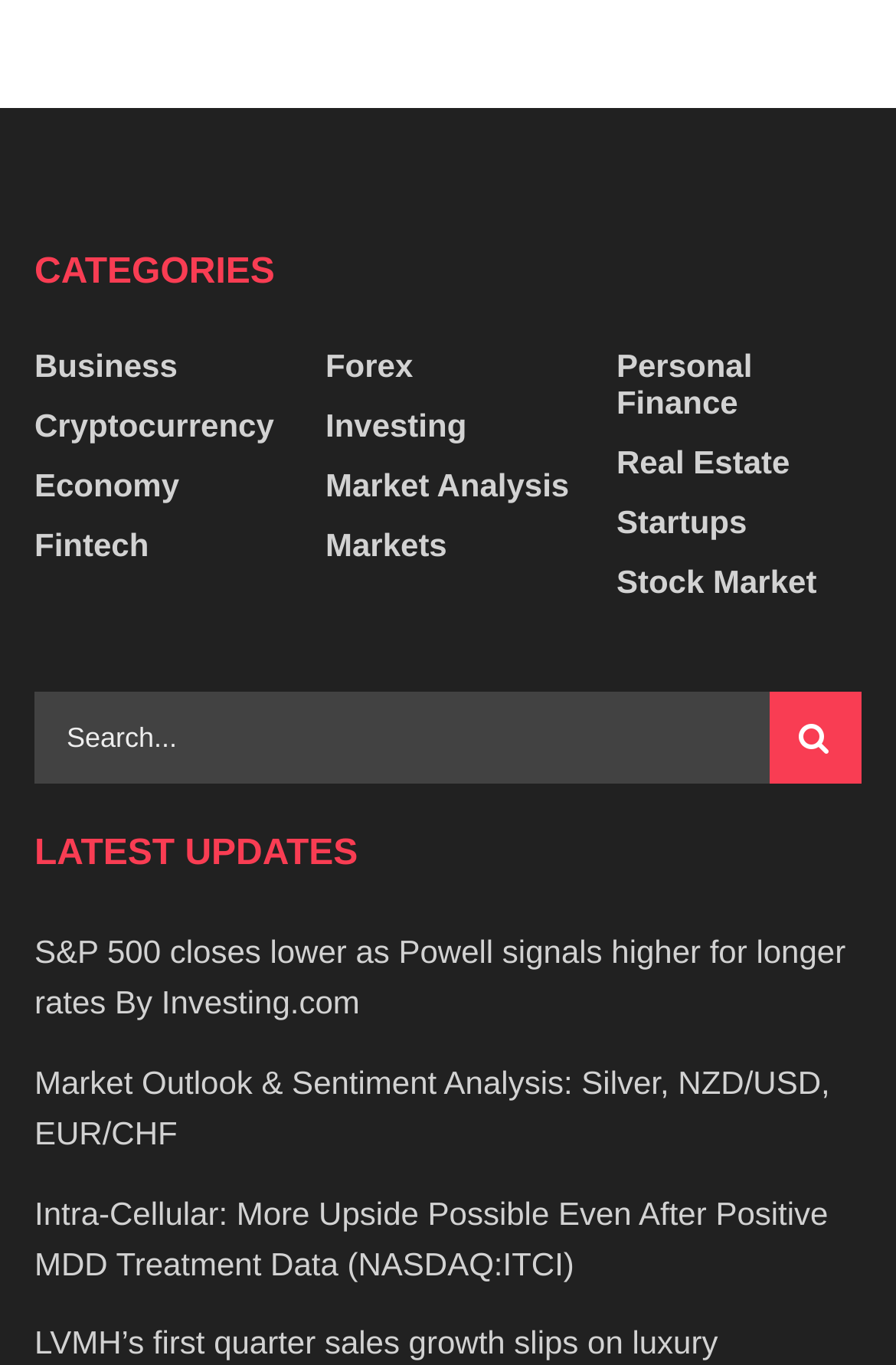Give a concise answer using only one word or phrase for this question:
What is the latest update about?

S&P 500